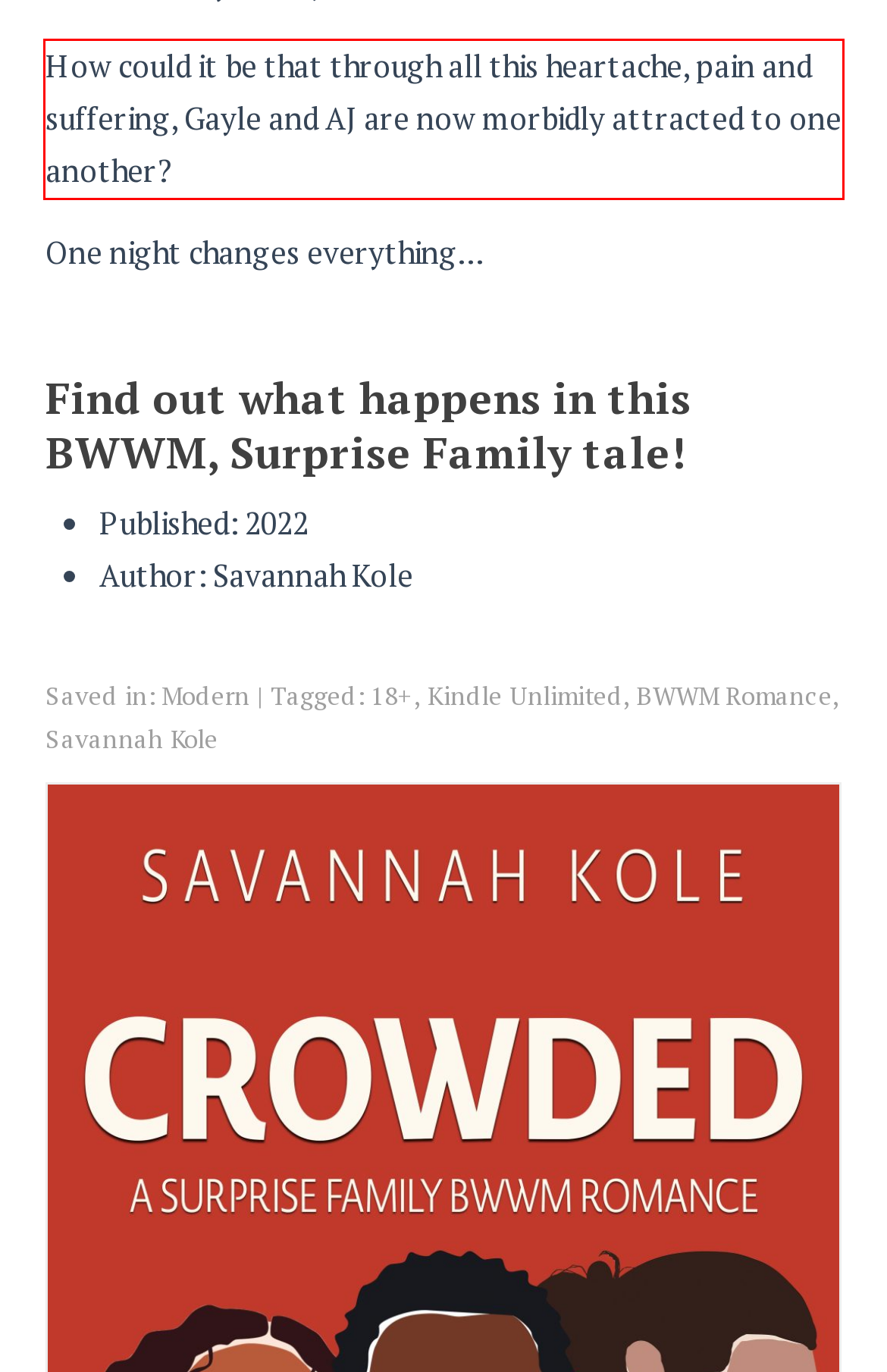Locate the red bounding box in the provided webpage screenshot and use OCR to determine the text content inside it.

How could it be that through all this heartache, pain and suffering, Gayle and AJ are now morbidly attracted to one another?